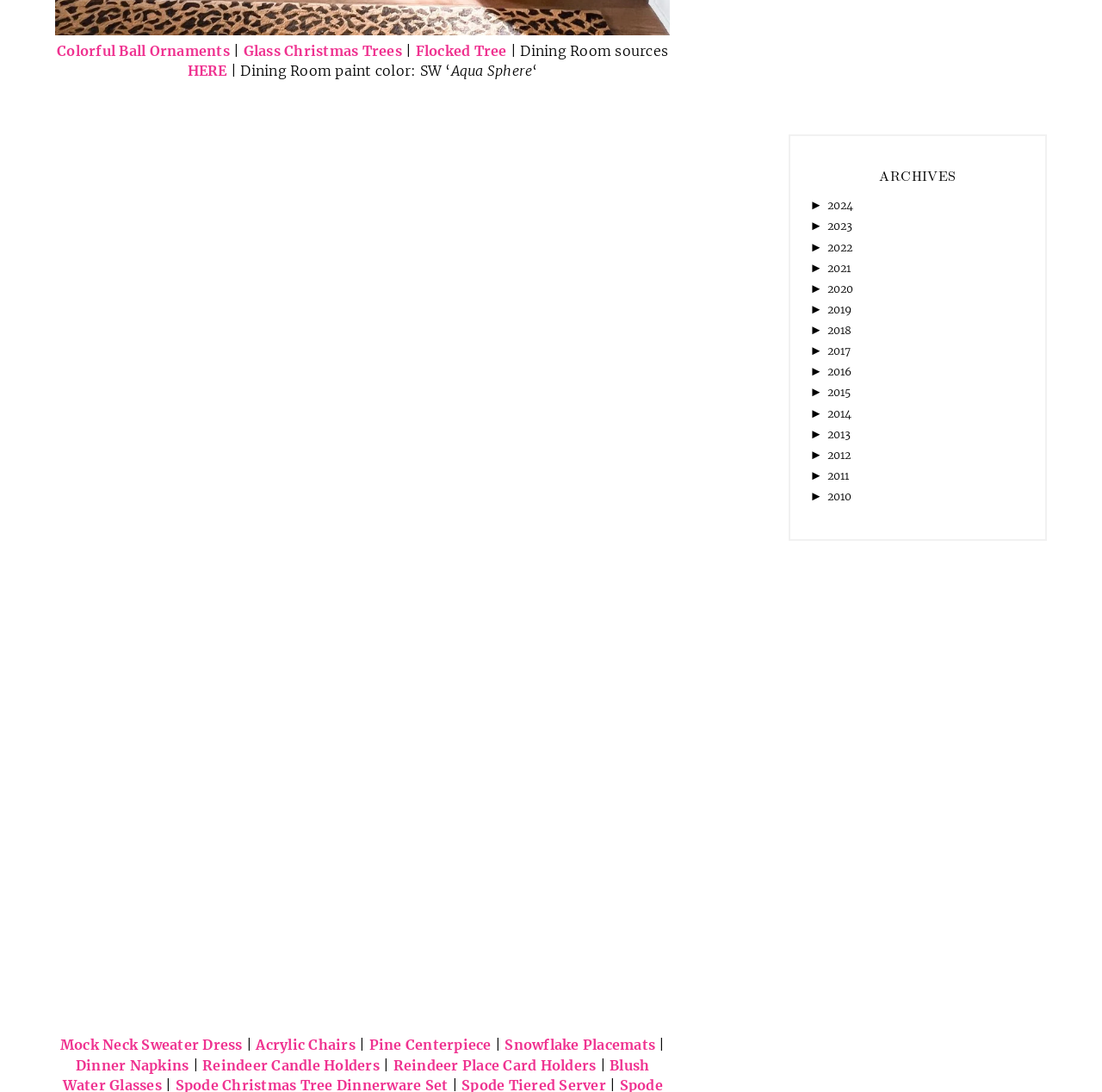Given the description of the UI element: "Glass Christmas Trees", predict the bounding box coordinates in the form of [left, top, right, bottom], with each value being a float between 0 and 1.

[0.221, 0.038, 0.365, 0.055]